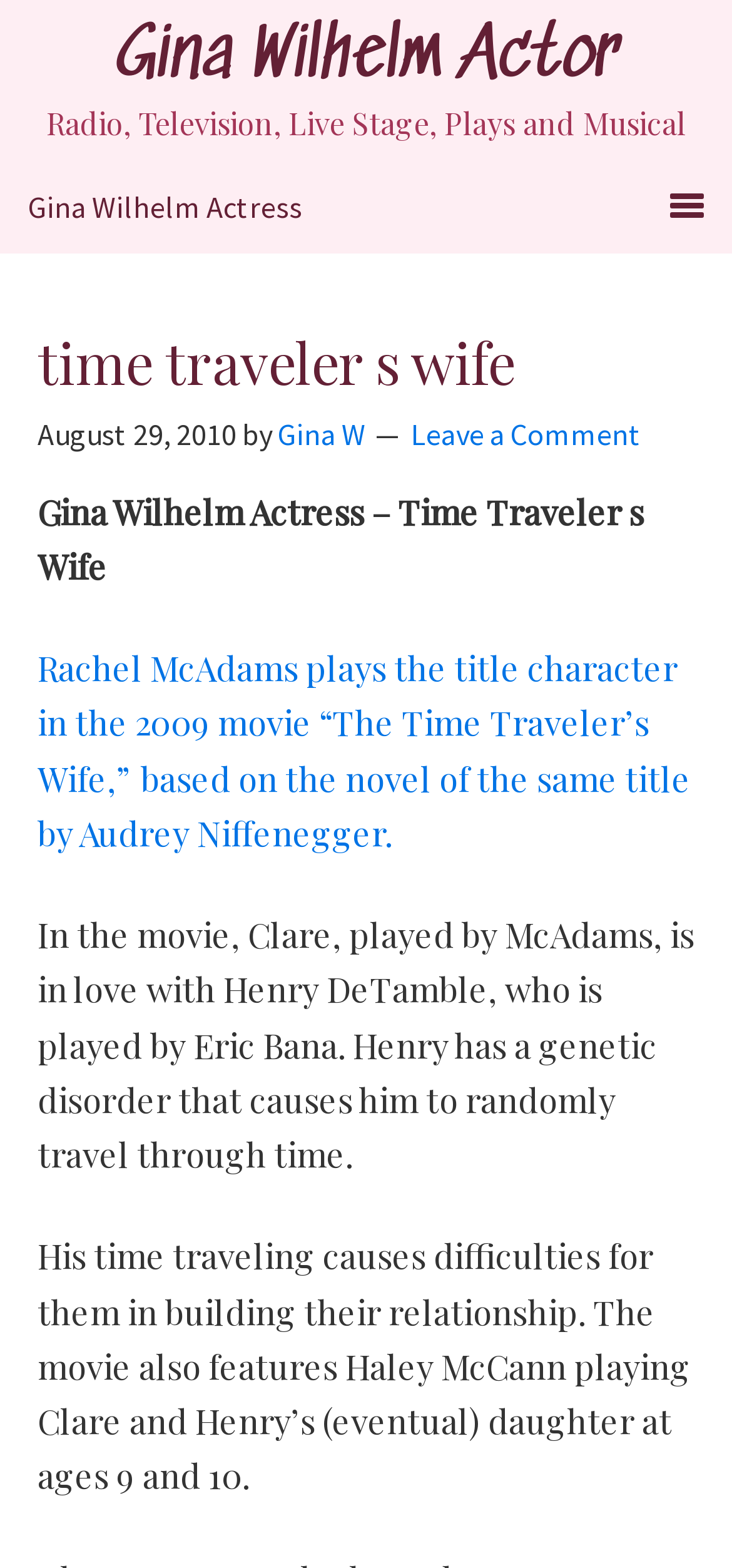Please answer the following question using a single word or phrase: What is the name of the novel on which the movie is based?

The Time Traveler's Wife